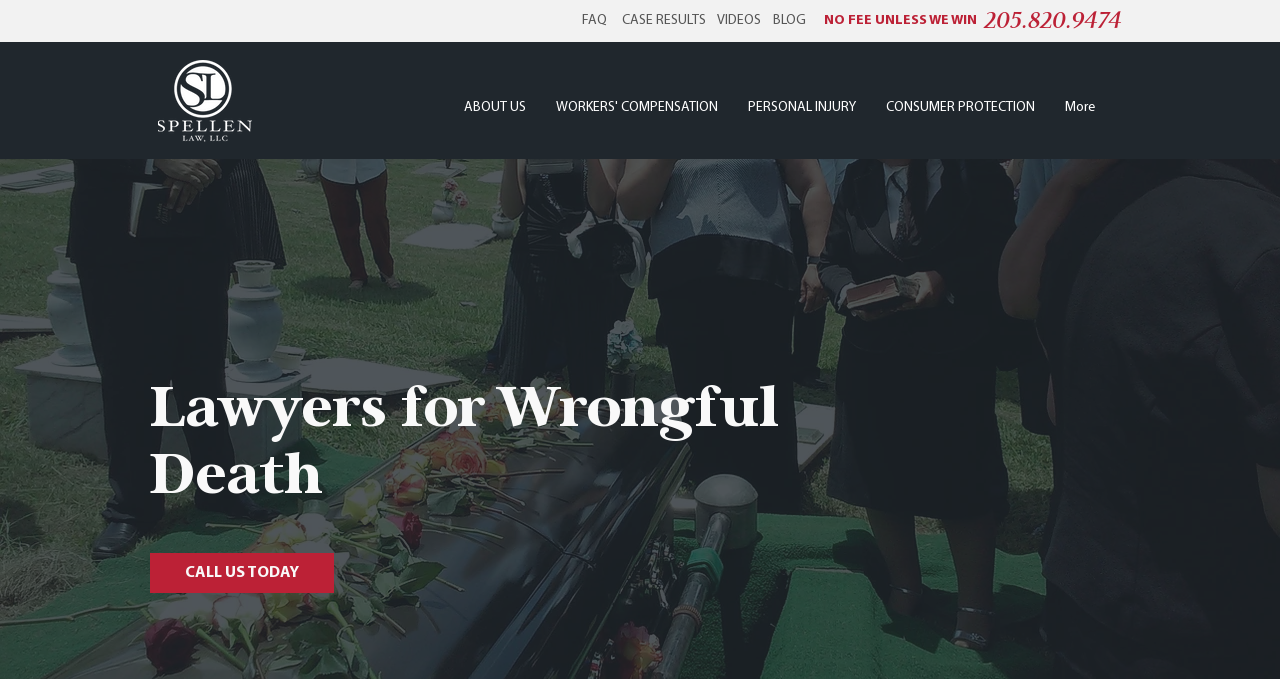What is the text on the button at the bottom of the webpage?
Please give a detailed and thorough answer to the question, covering all relevant points.

I looked at the link element at the bottom of the webpage and found the text 'CALL US TODAY'.